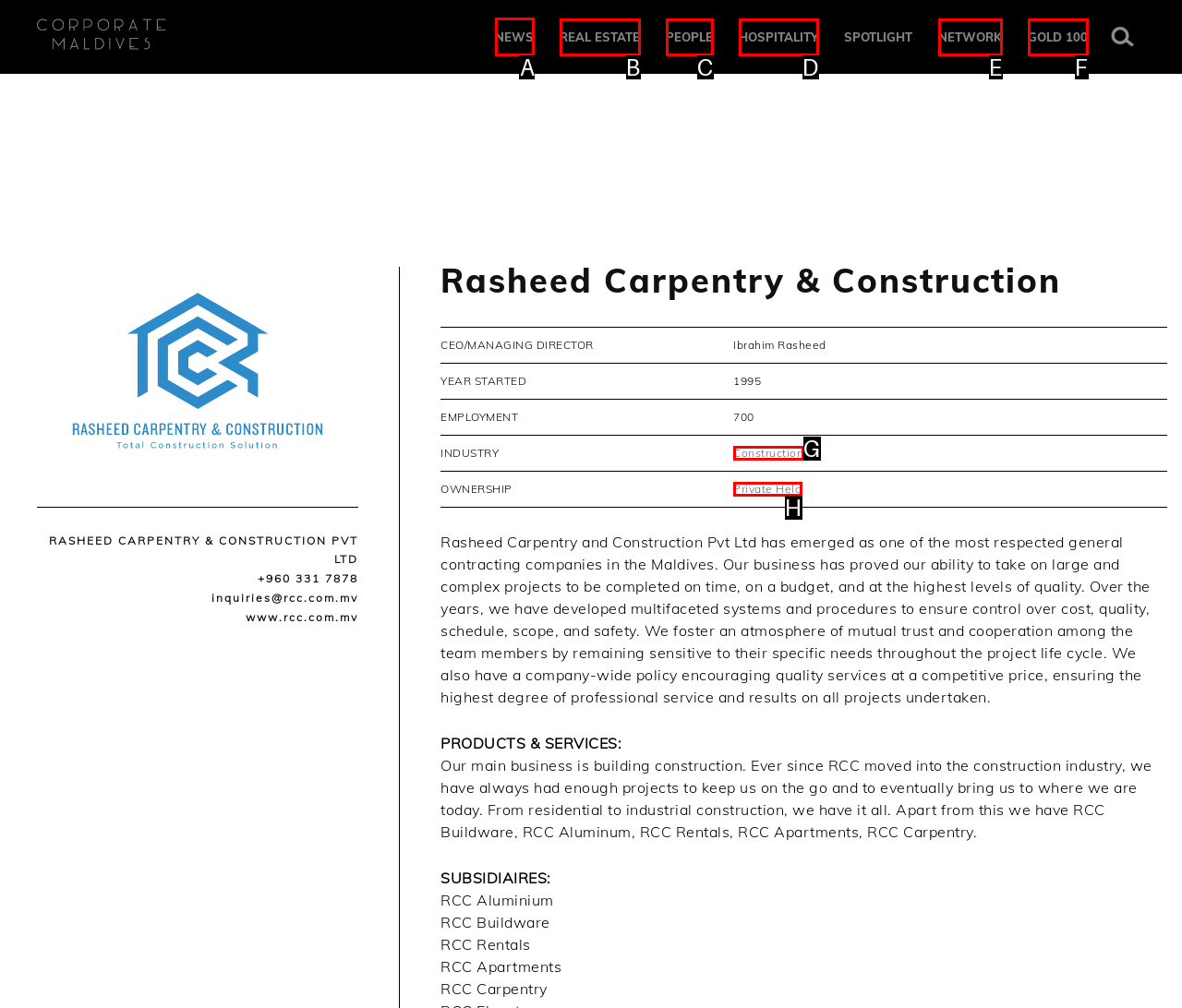Given the task: Click on NEWS, indicate which boxed UI element should be clicked. Provide your answer using the letter associated with the correct choice.

A